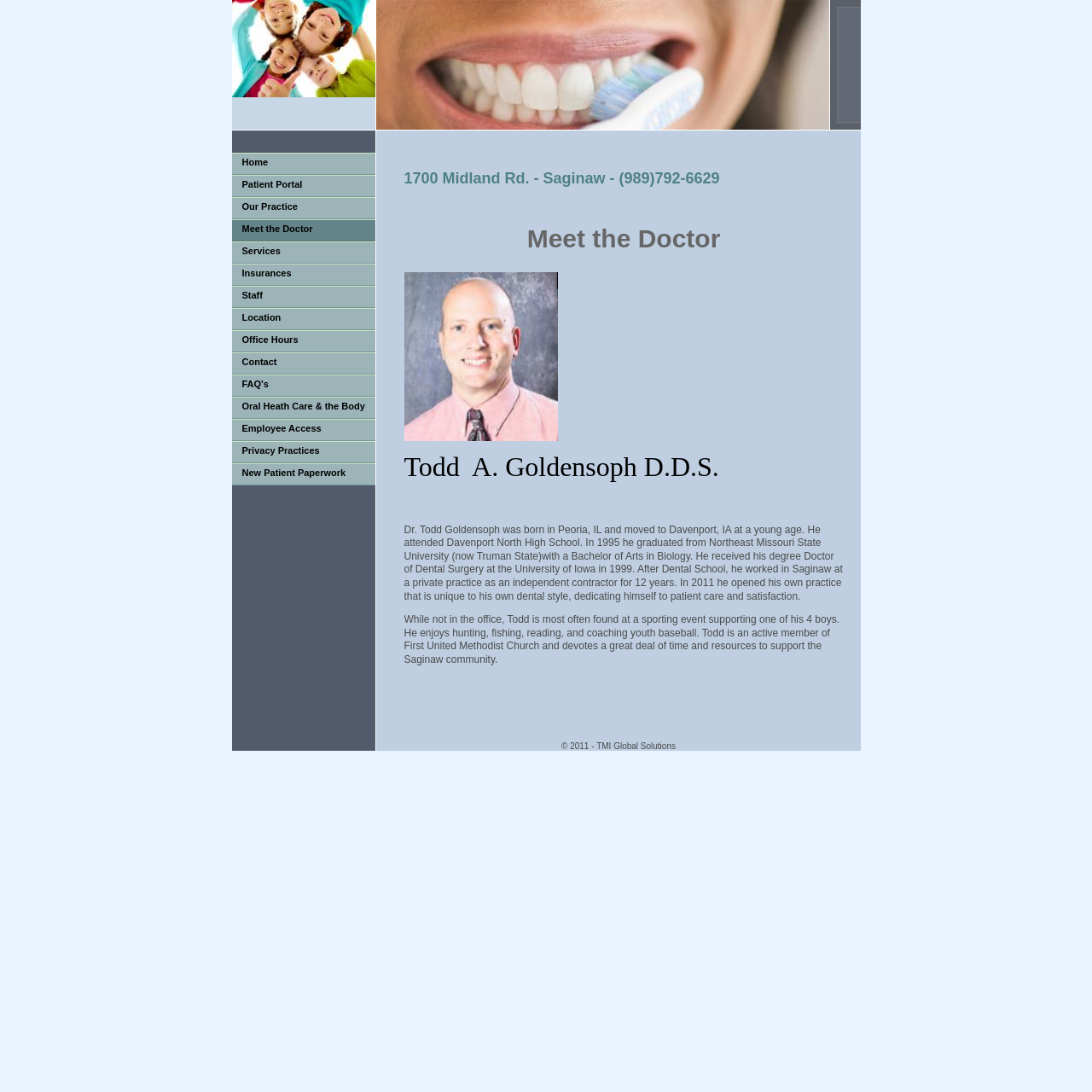Please analyze the image and provide a thorough answer to the question:
Where did the doctor attend high school?

The doctor's biography mentions that he attended Davenport North High School, as stated in the static text 'Dr. Todd Goldensoph was born in Peoria, IL and moved to Davenport, IA at a young age. He attended Davenport North High School...'.